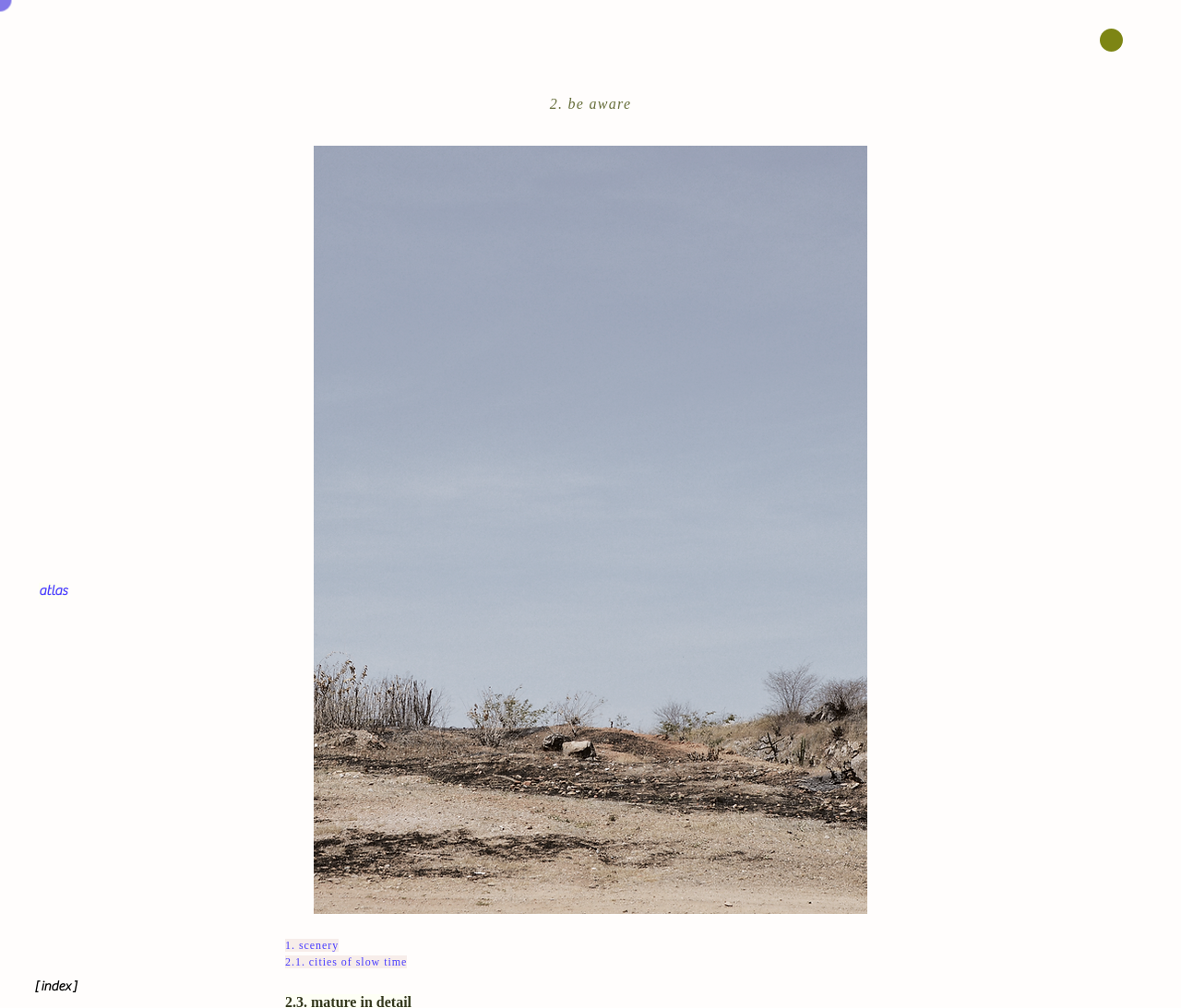Respond to the question below with a concise word or phrase:
What is the purpose of the button at the top?

Unknown